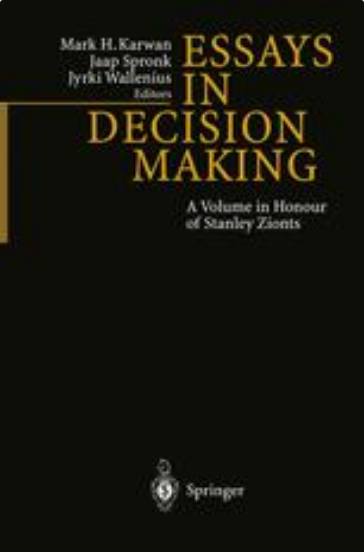Construct a detailed narrative about the image.

The image features the cover of the book titled "Essays In Decision Making," edited by Mark H. Karwan, Jaap Spronk, and Jyrki Wallenius. This scholarly work is dedicated to honoring the contributions of Stanley Zionts. The cover design showcases a minimalist aesthetic with a predominantly black background, highlighting the title and the names of the editors in contrasting white text. The publisher, Springer, is also prominently displayed, reinforcing the book's academic significance. This volume is likely to appeal to readers interested in decision-making theories and practices.